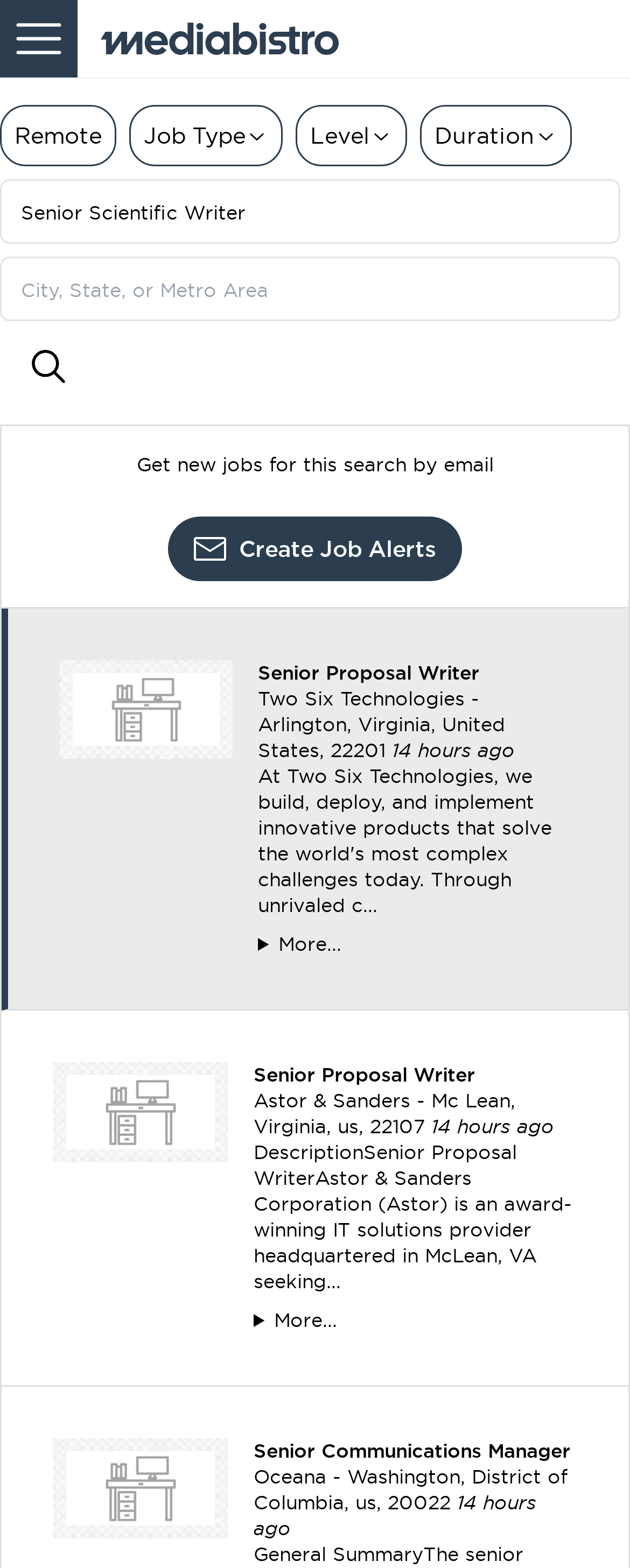Identify the bounding box coordinates of the section to be clicked to complete the task described by the following instruction: "Search for jobs". The coordinates should be four float numbers between 0 and 1, formatted as [left, top, right, bottom].

[0.0, 0.213, 0.154, 0.254]